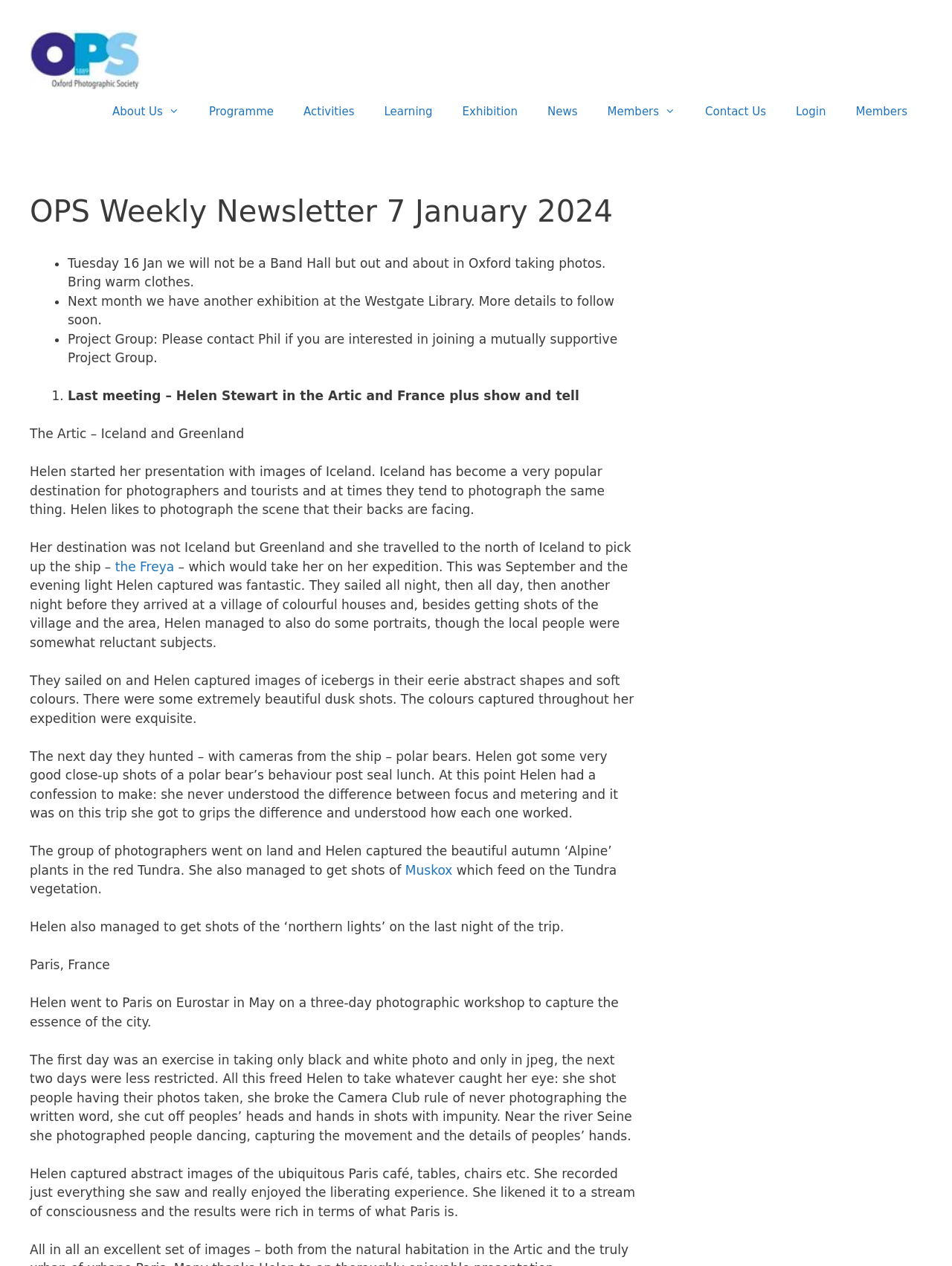Identify and provide the bounding box for the element described by: "alt="Oxford Photographic Society"".

[0.031, 0.04, 0.148, 0.052]